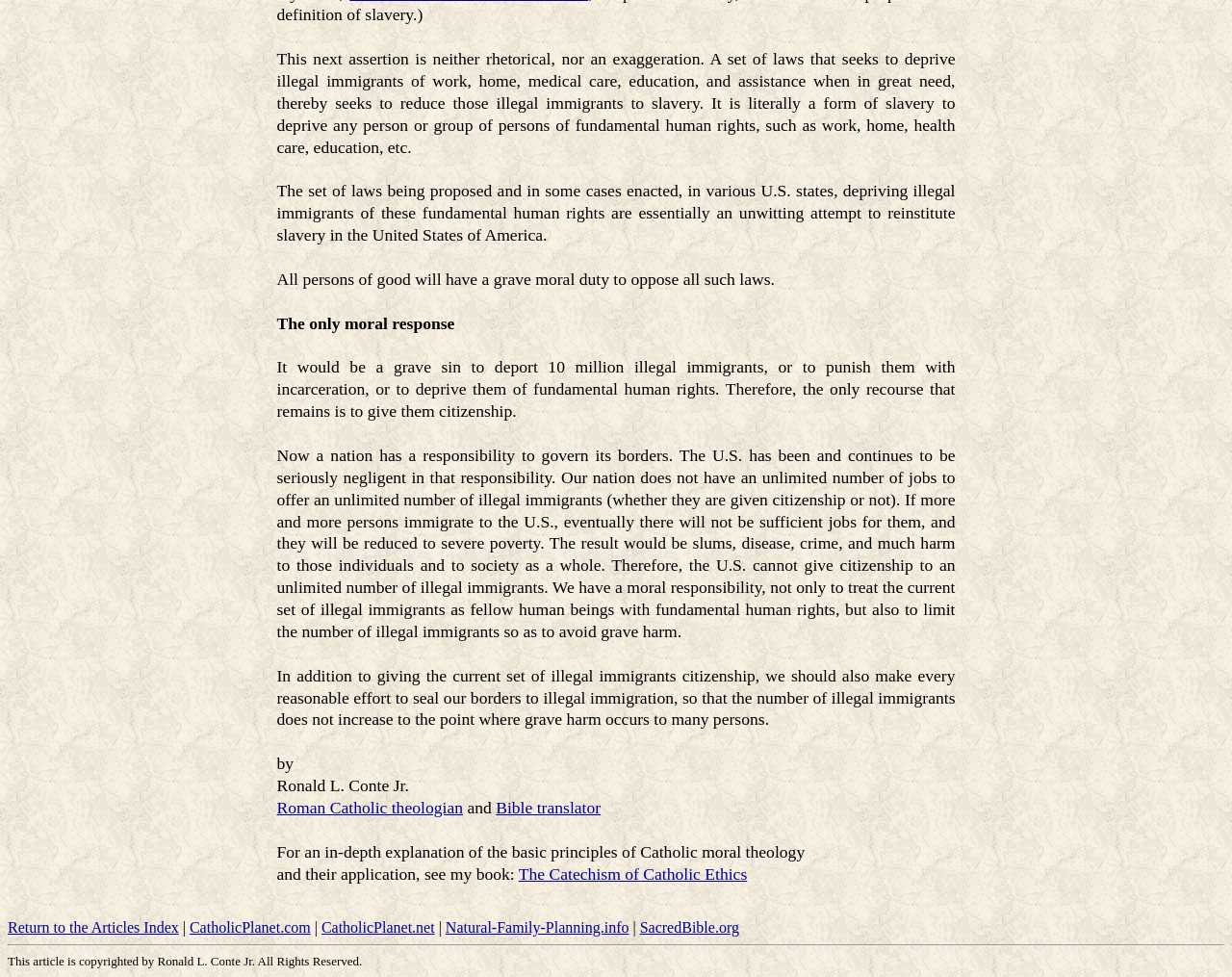Please identify the bounding box coordinates of the region to click in order to complete the task: "Check the SacredBible.org website". The coordinates must be four float numbers between 0 and 1, specified as [left, top, right, bottom].

[0.519, 0.941, 0.6, 0.958]